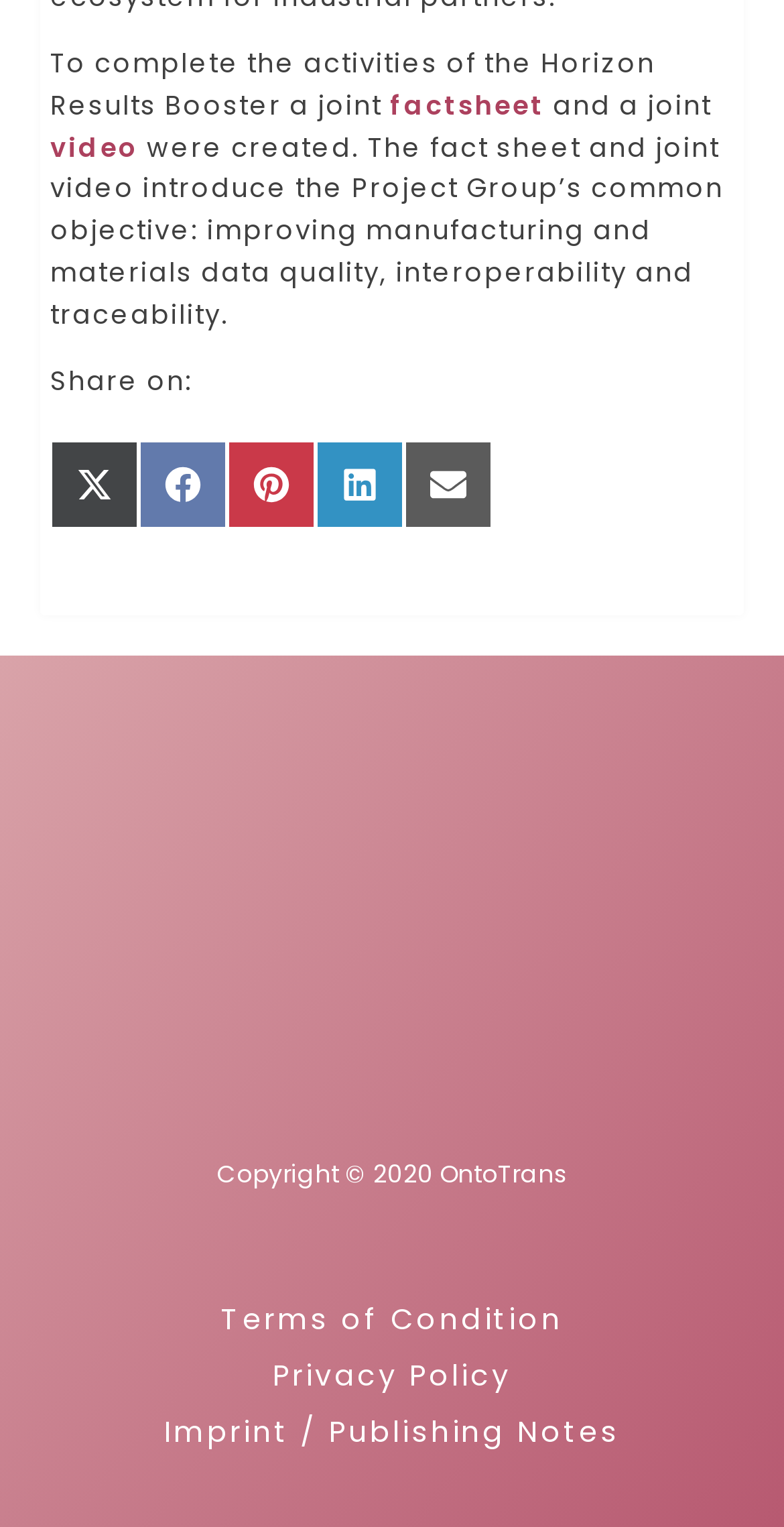How many social media platforms can you share the content on?
Please respond to the question with a detailed and thorough explanation.

There are five social media platforms listed, including Twitter, Facebook, Pinterest, LinkedIn, and E-mail, which can be used to share the content.